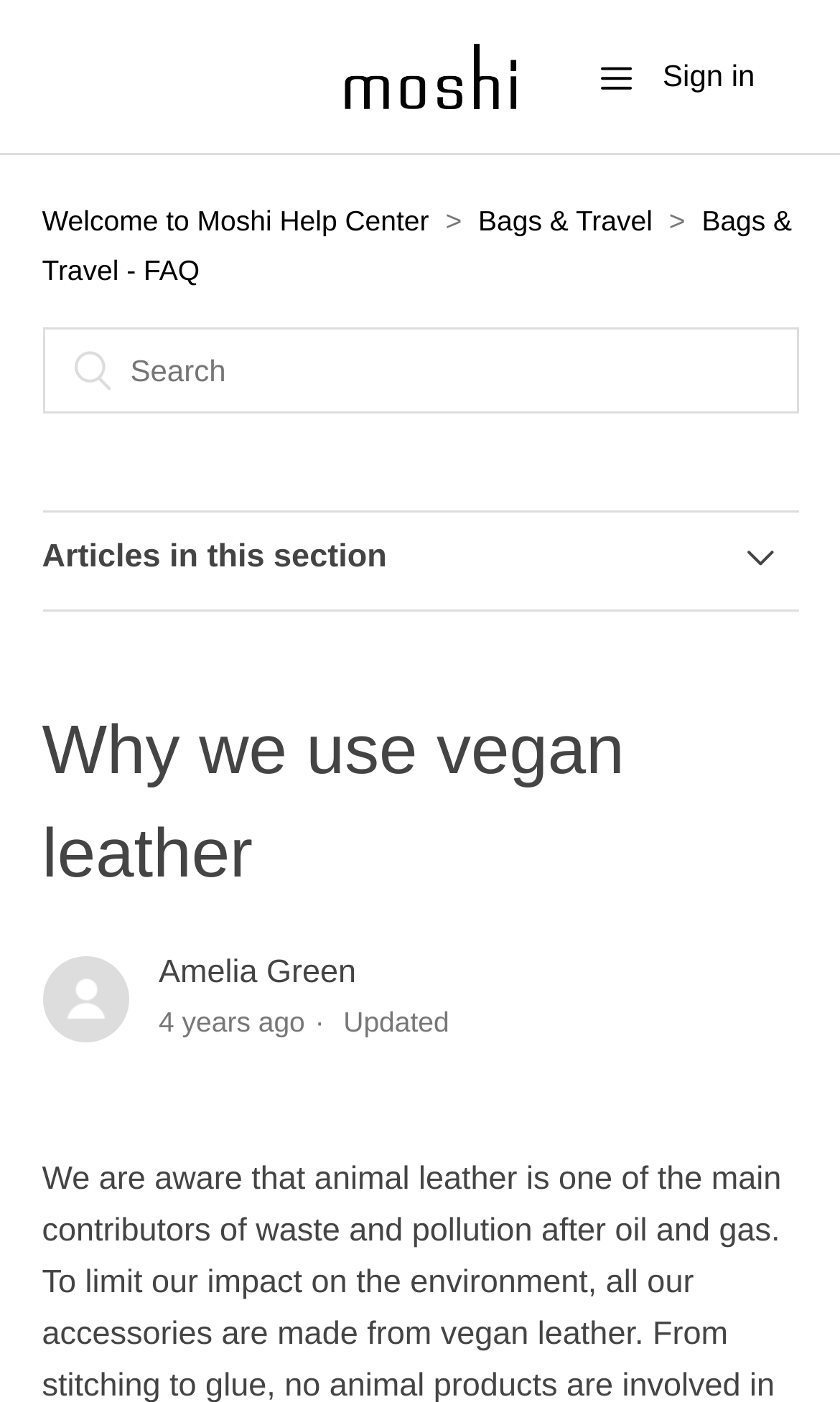Find the bounding box coordinates of the element I should click to carry out the following instruction: "Go to the Bags & Travel FAQ page".

[0.05, 0.146, 0.943, 0.204]